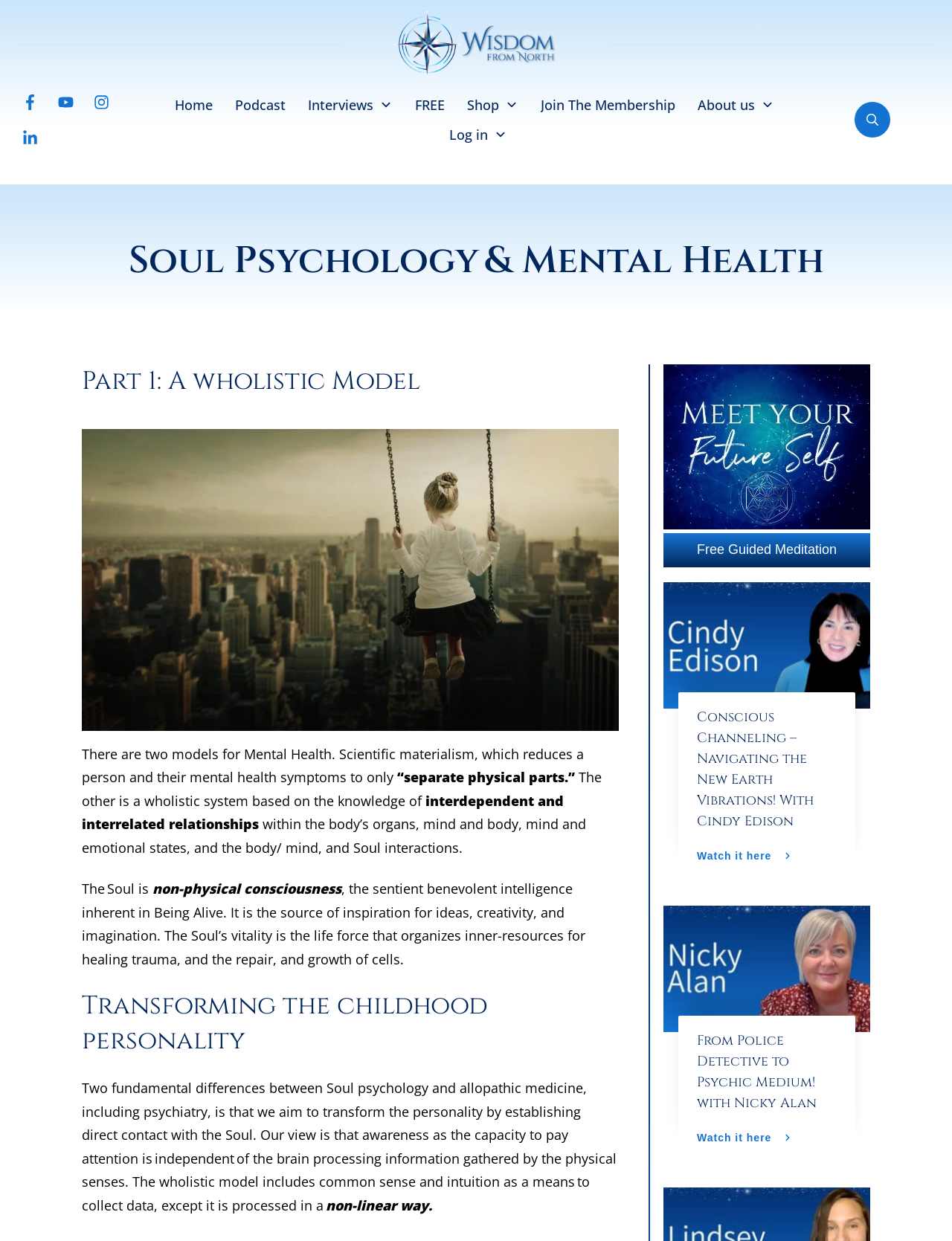Extract the bounding box coordinates for the HTML element that matches this description: "Watch it here". The coordinates should be four float numbers between 0 and 1, i.e., [left, top, right, bottom].

[0.732, 0.911, 0.833, 0.923]